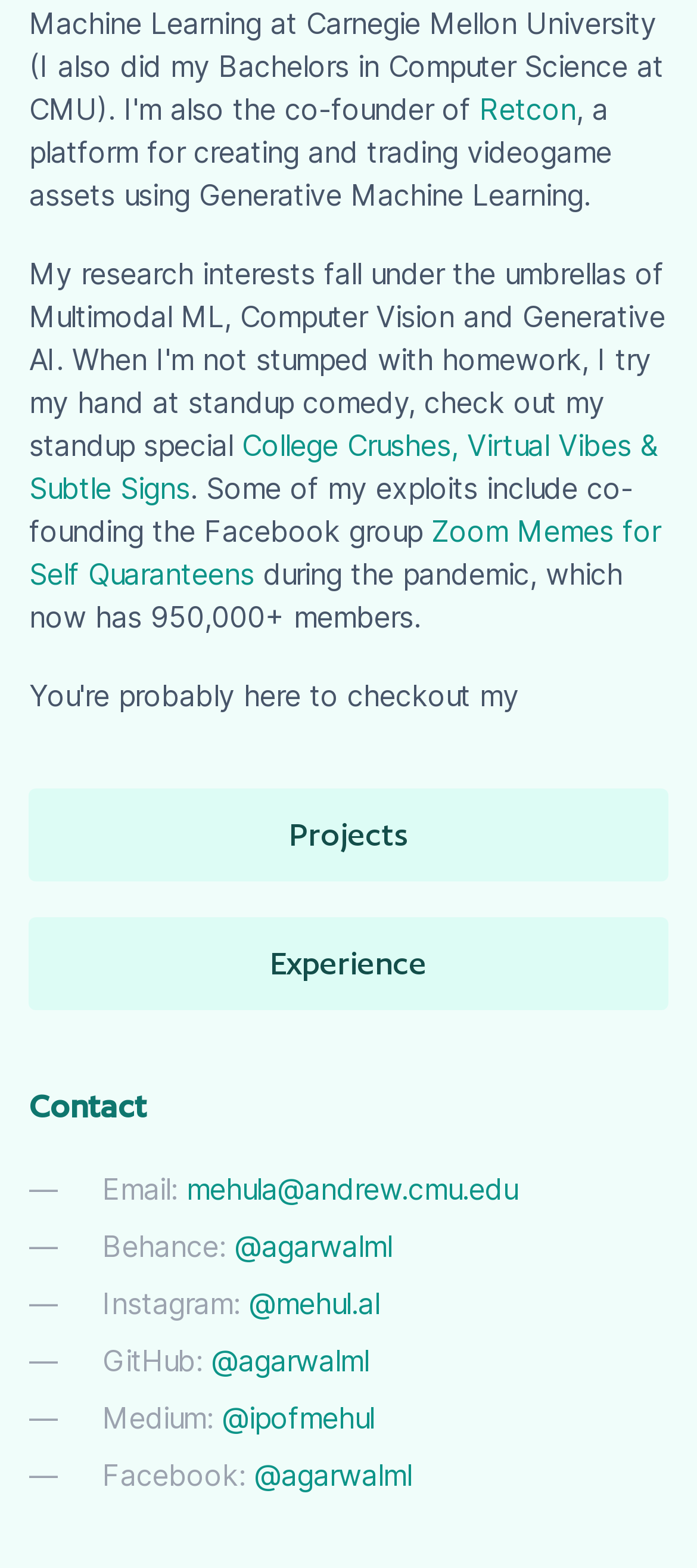Look at the image and write a detailed answer to the question: 
How many projects are mentioned on the webpage?

There is a link to 'Projects' in the webpage, but no specific projects are mentioned, so the answer is 1, referring to the Projects link itself.